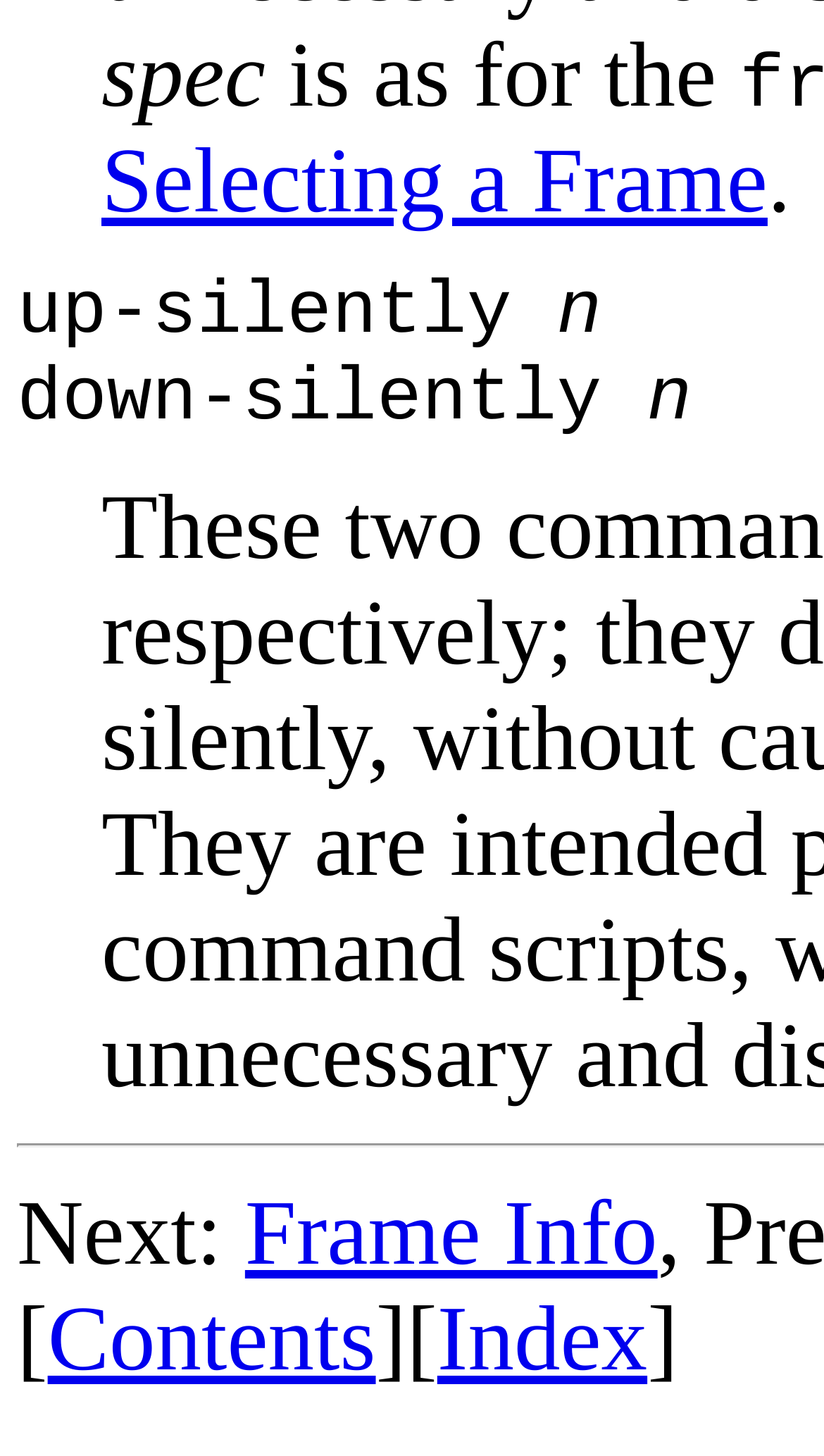What is the last element on the webpage?
Respond to the question with a single word or phrase according to the image.

Index